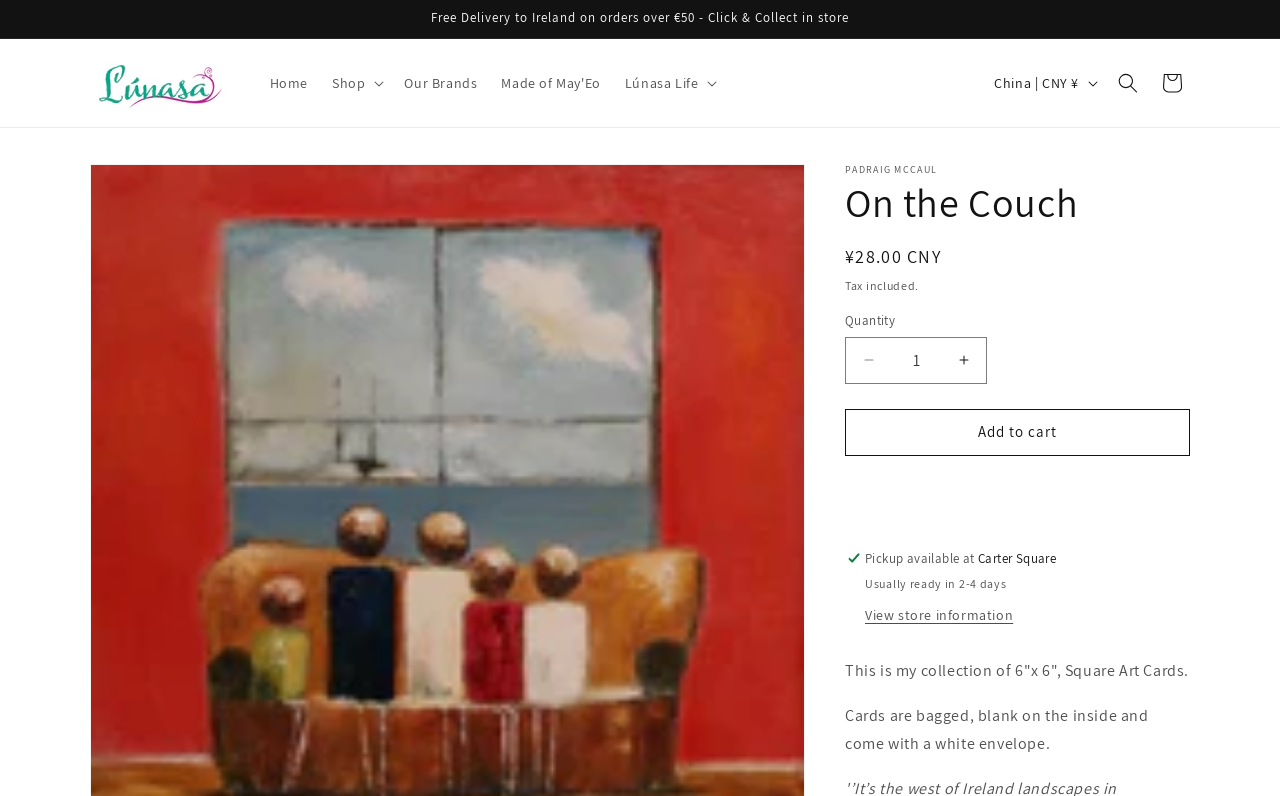What is the price of the art card?
Give a detailed explanation using the information visible in the image.

I found the answer by looking at the section that describes the product, where it says '¥28.00 CNY' in a static text element, which is labeled as 'Regular price'.